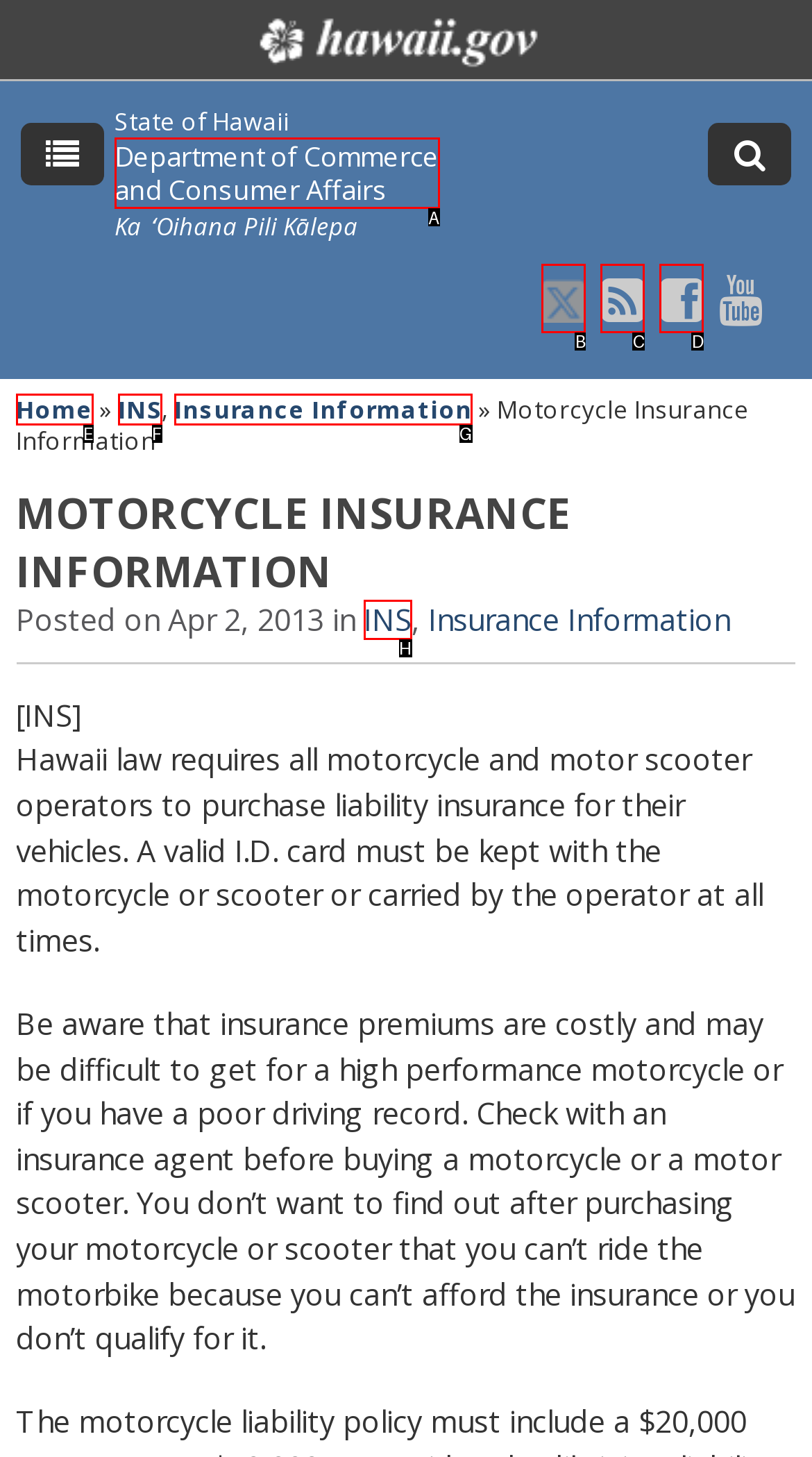Given the description: INS, select the HTML element that best matches it. Reply with the letter of your chosen option.

H